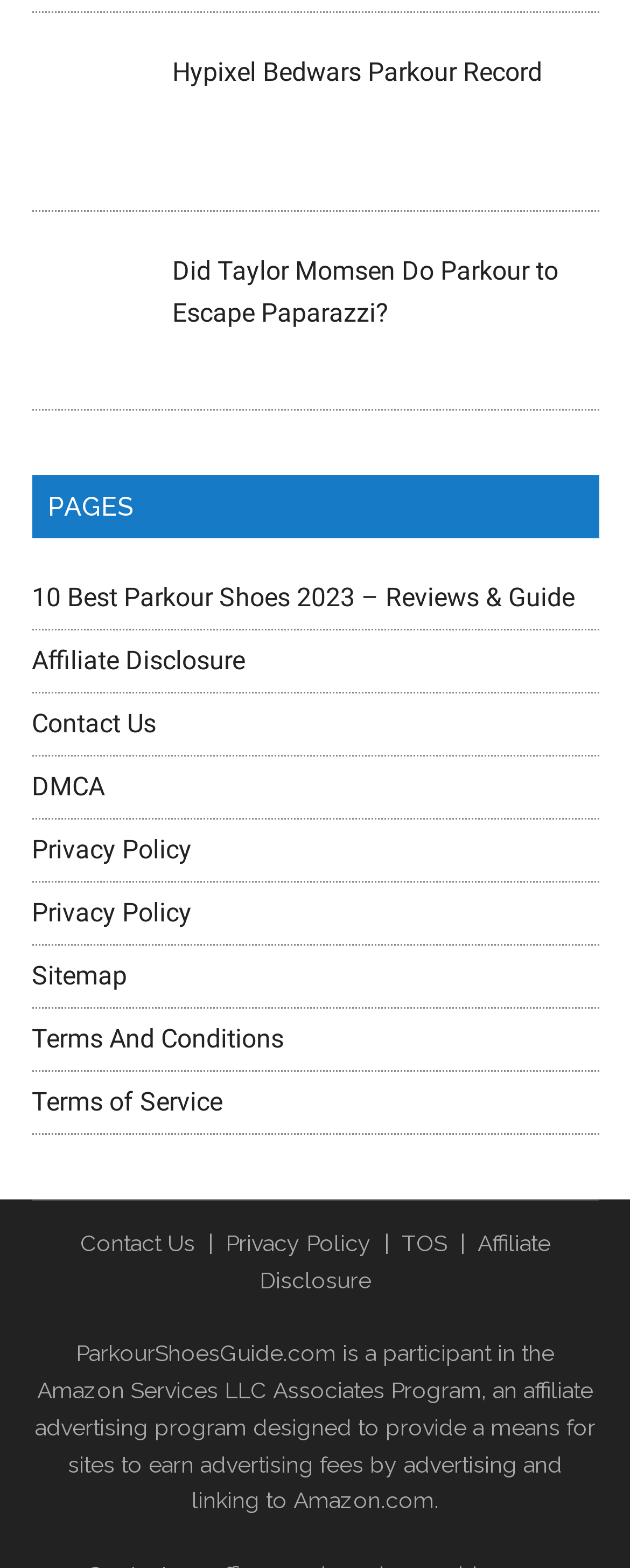Identify the bounding box coordinates of the clickable region necessary to fulfill the following instruction: "Explore Sitemap". The bounding box coordinates should be four float numbers between 0 and 1, i.e., [left, top, right, bottom].

[0.05, 0.613, 0.201, 0.632]